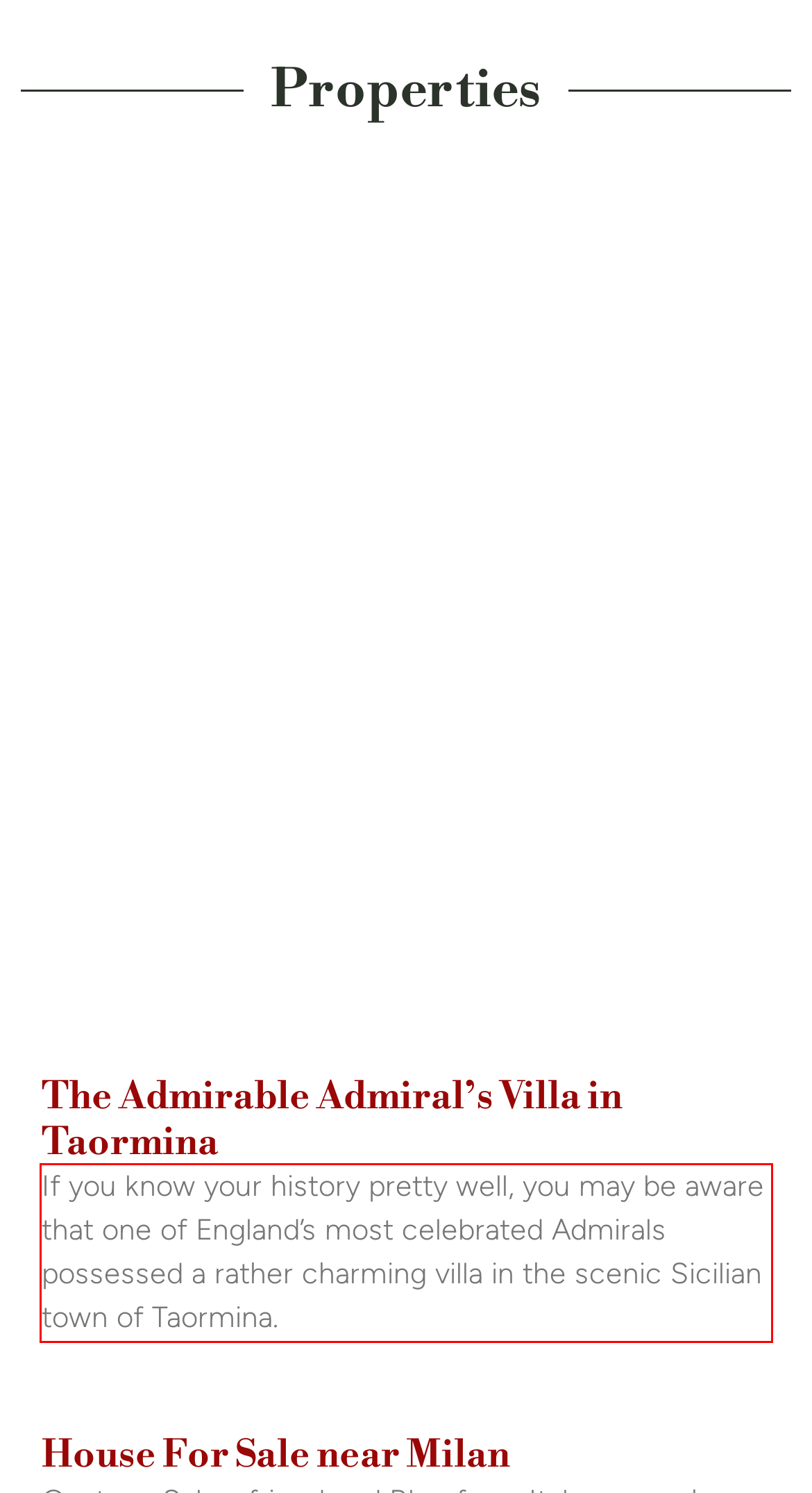Please extract the text content within the red bounding box on the webpage screenshot using OCR.

If you know your history pretty well, you may be aware that one of England’s most celebrated Admirals possessed a rather charming villa in the scenic Sicilian town of Taormina.